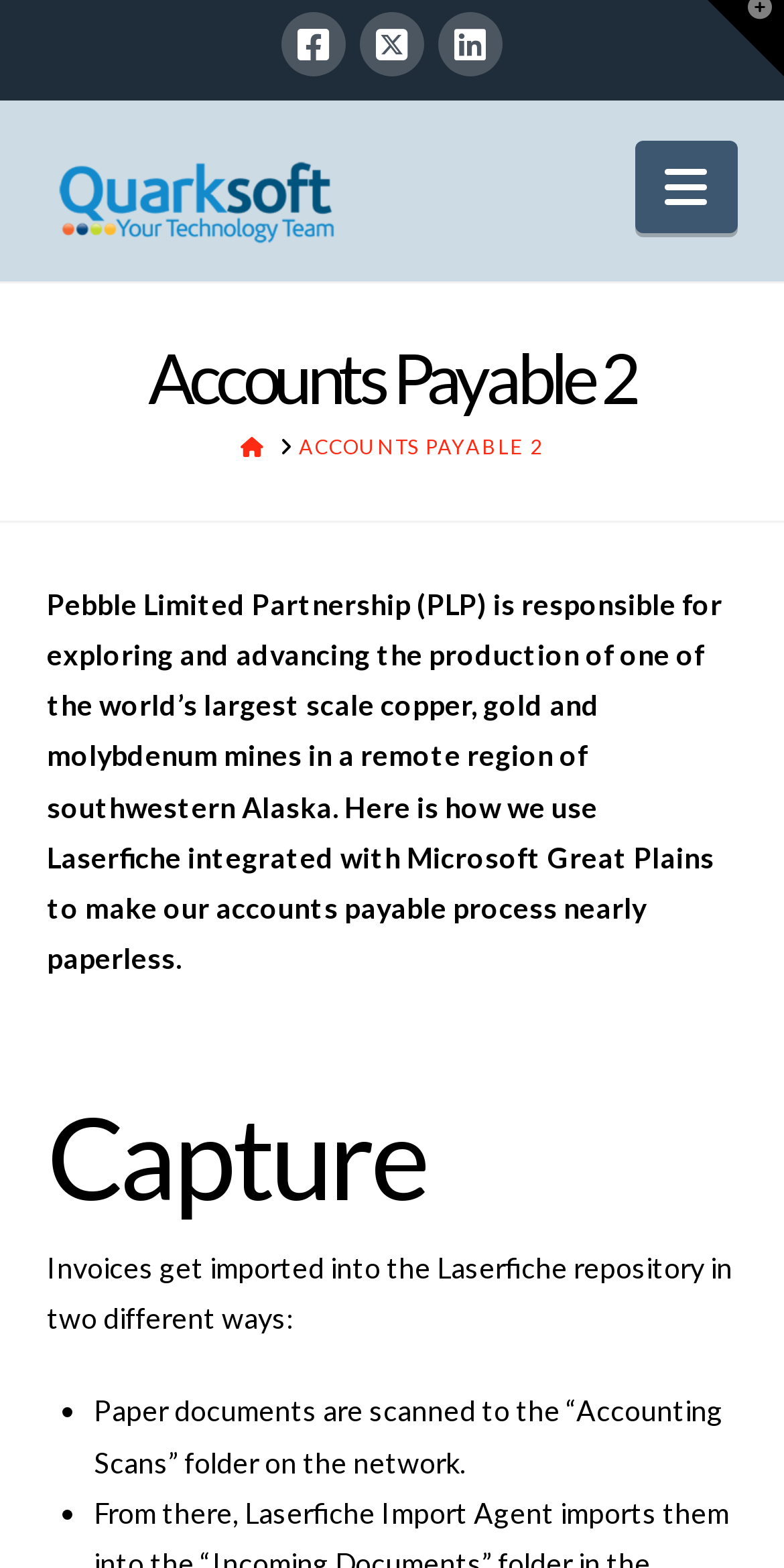Given the element description title="LinkedIn", specify the bounding box coordinates of the corresponding UI element in the format (top-left x, top-left y, bottom-right x, bottom-right y). All values must be between 0 and 1.

[0.559, 0.008, 0.641, 0.049]